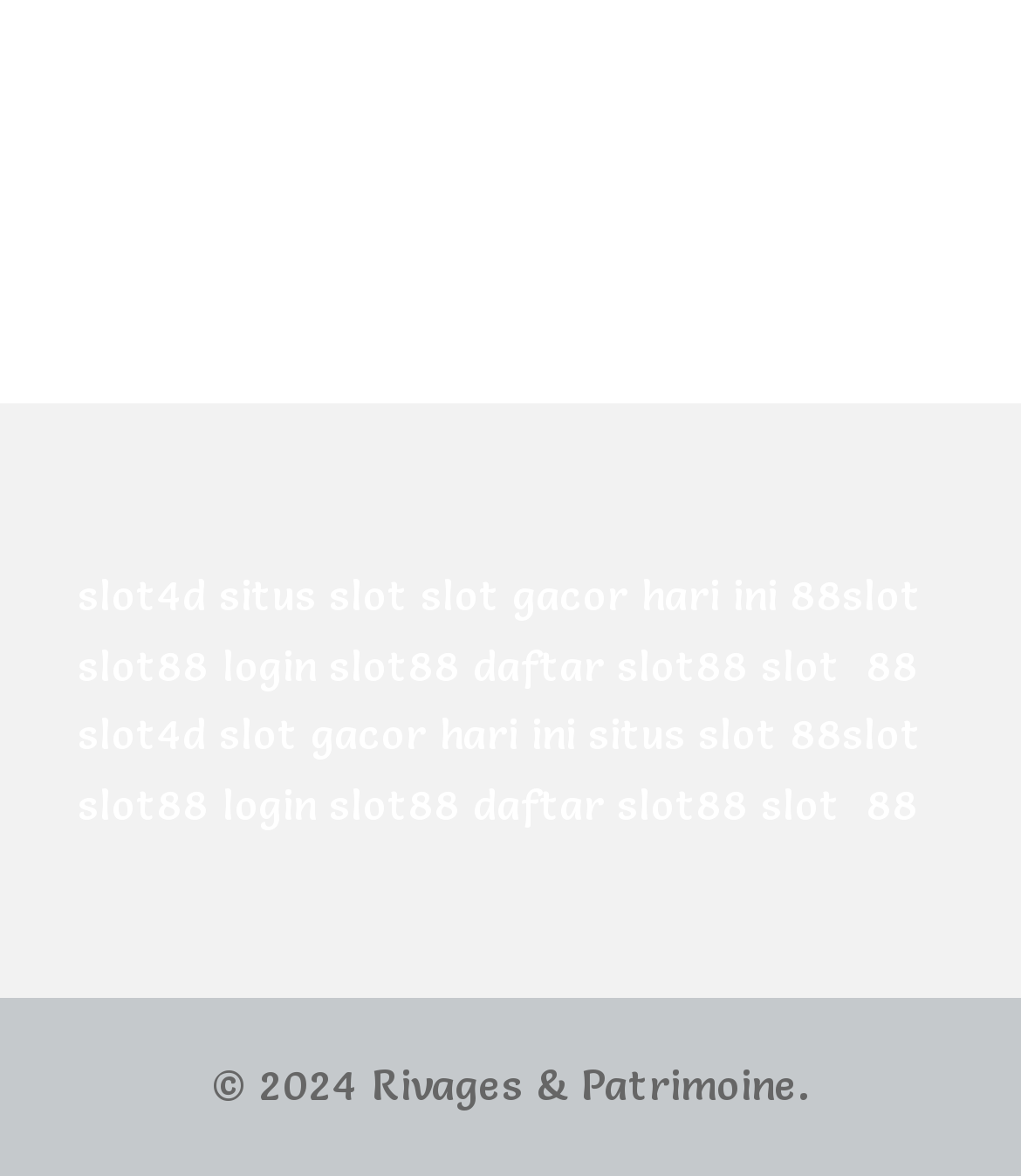Please locate the bounding box coordinates of the element that should be clicked to achieve the given instruction: "go to 'slot gacor hari ini'".

[0.115, 0.103, 0.854, 0.207]